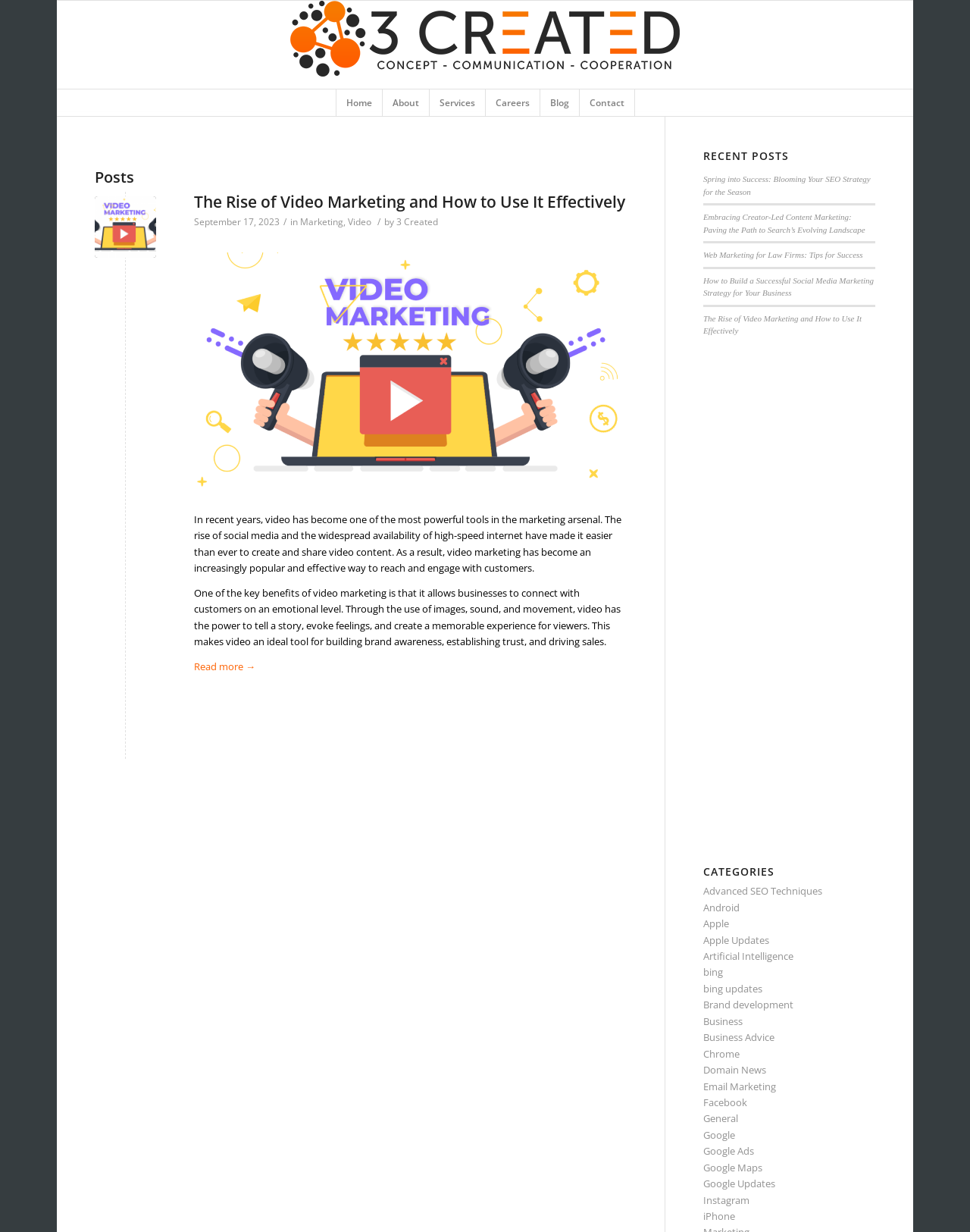Please identify the bounding box coordinates of the element I need to click to follow this instruction: "Read the article 'The Rise of Video Marketing and How to Use It Effectively'".

[0.2, 0.155, 0.645, 0.172]